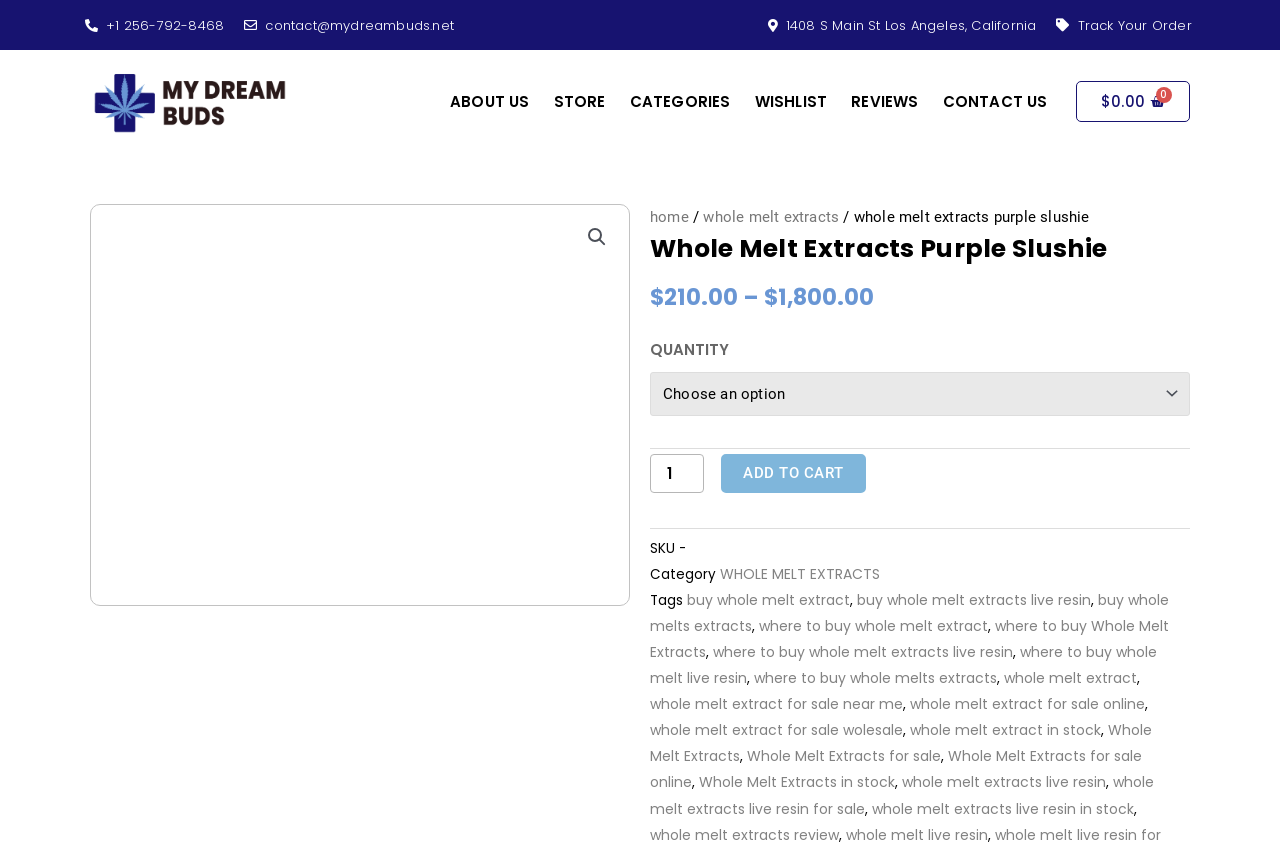What is the category of the Whole Melt Extracts Purple Slushie?
Look at the screenshot and give a one-word or phrase answer.

WHOLE MELT EXTRACTS